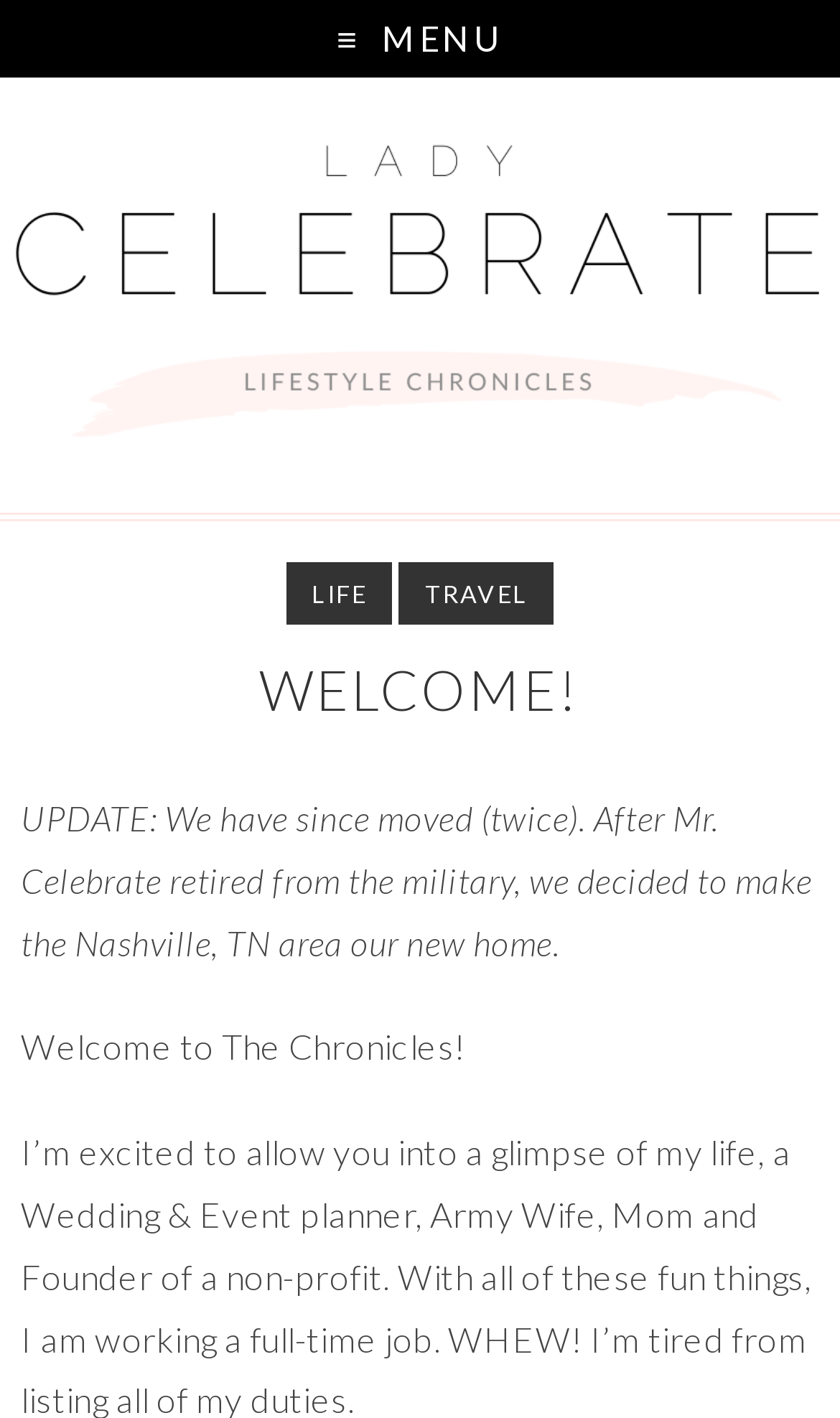What is the name of the blog?
Refer to the screenshot and respond with a concise word or phrase.

The Chronicles